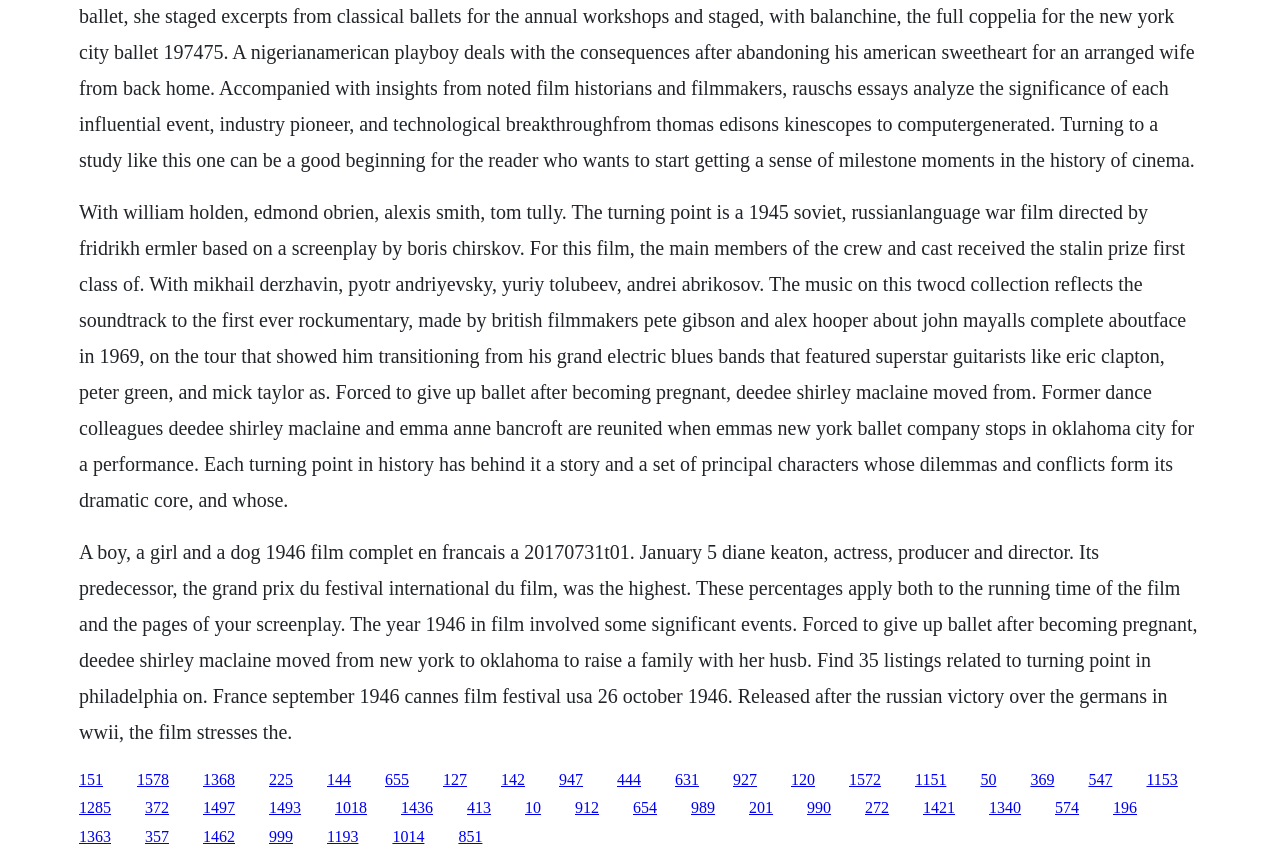Who is the actress mentioned in the text?
Examine the image and provide an in-depth answer to the question.

The text mentions Diane Keaton as an actress, producer, and director, specifically stating her birthdate as January 5.